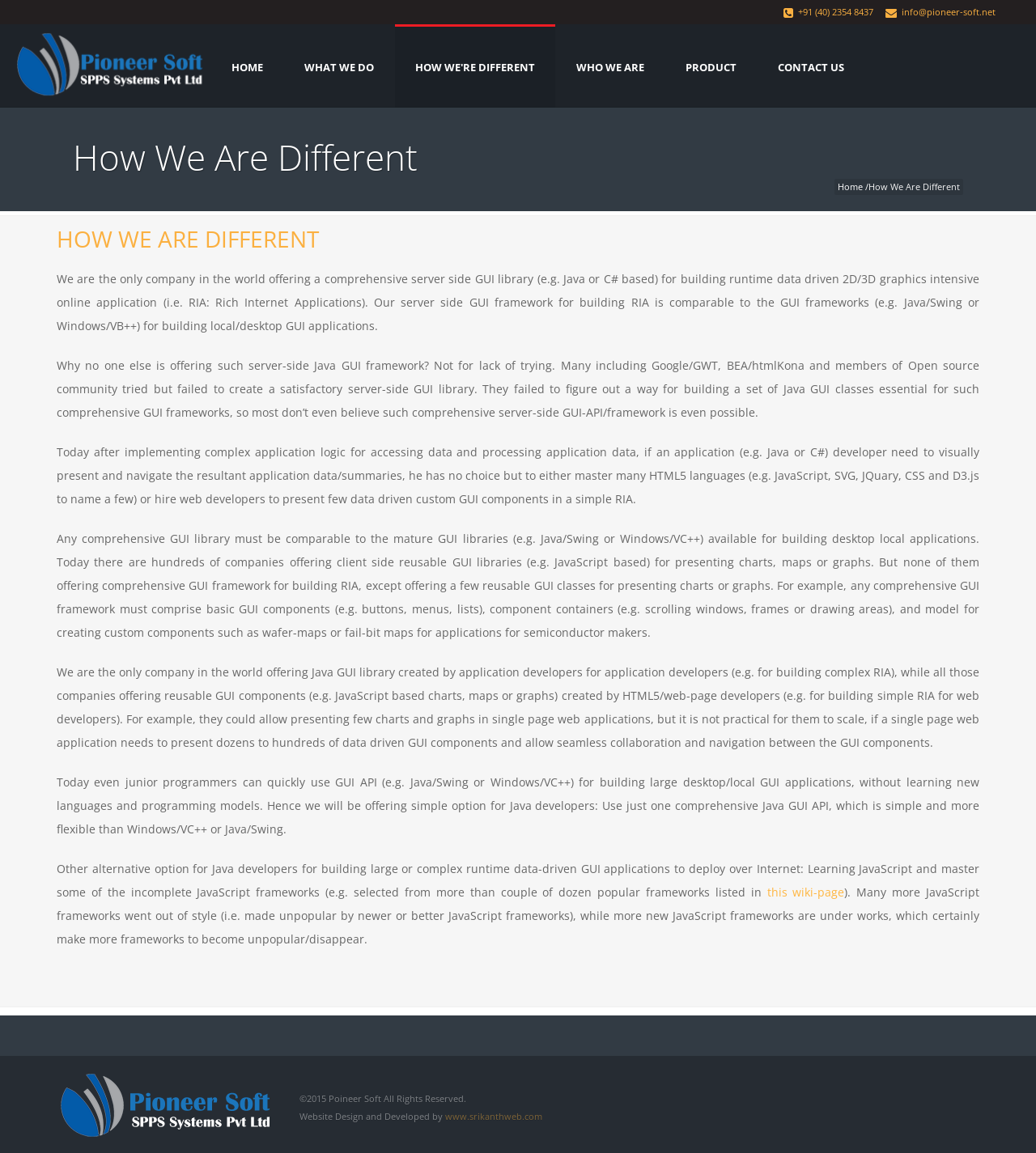Could you find the bounding box coordinates of the clickable area to complete this instruction: "Click the 'Poineer Soft' link at the top"?

[0.016, 0.021, 0.232, 0.093]